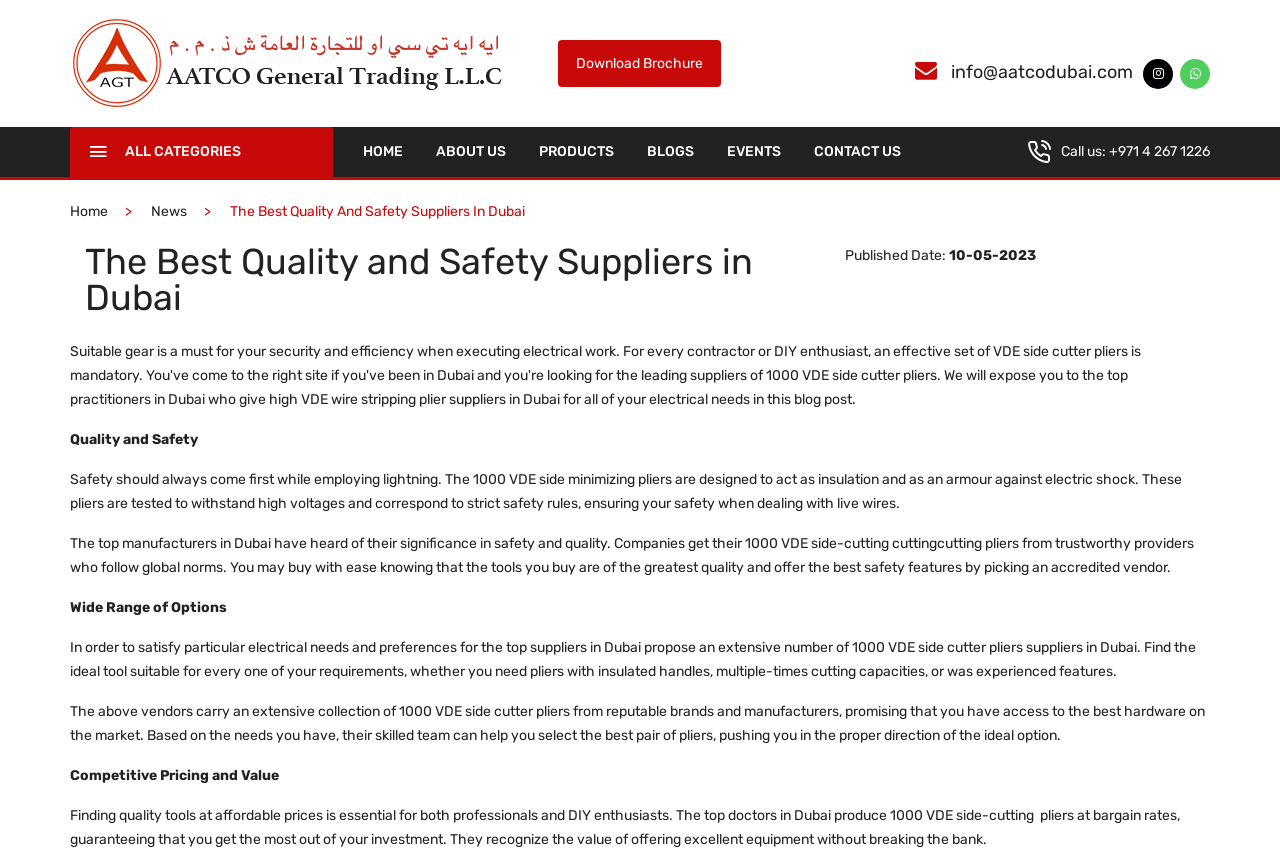Determine the bounding box coordinates of the section I need to click to execute the following instruction: "Click on 'Download Brochure'". Provide the coordinates as four float numbers between 0 and 1, i.e., [left, top, right, bottom].

[0.436, 0.046, 0.563, 0.101]